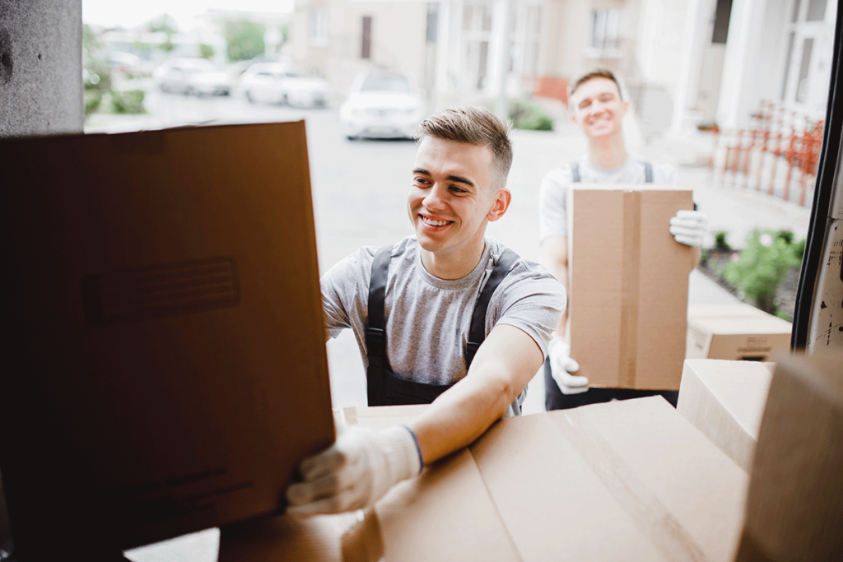Craft a thorough explanation of what is depicted in the image.

In this engaging image, two young men are seen working in unison while unloading cardboard boxes, likely as part of an international moving service. The individual in the foreground displays a bright smile, signifying their enthusiasm for the task at hand, as they carefully maneuver a large box. The second man, positioned slightly behind, also carries a box, showcasing camaraderie and teamwork in the moving process. The setting appears to be either a residential area or moving facility, with vehicles parked in the background, hinting at a busy relocation day. This scene embodies the energy and support offered by professional movers, emphasizing how choosing international moving services can make the experience smoother and more enjoyable.